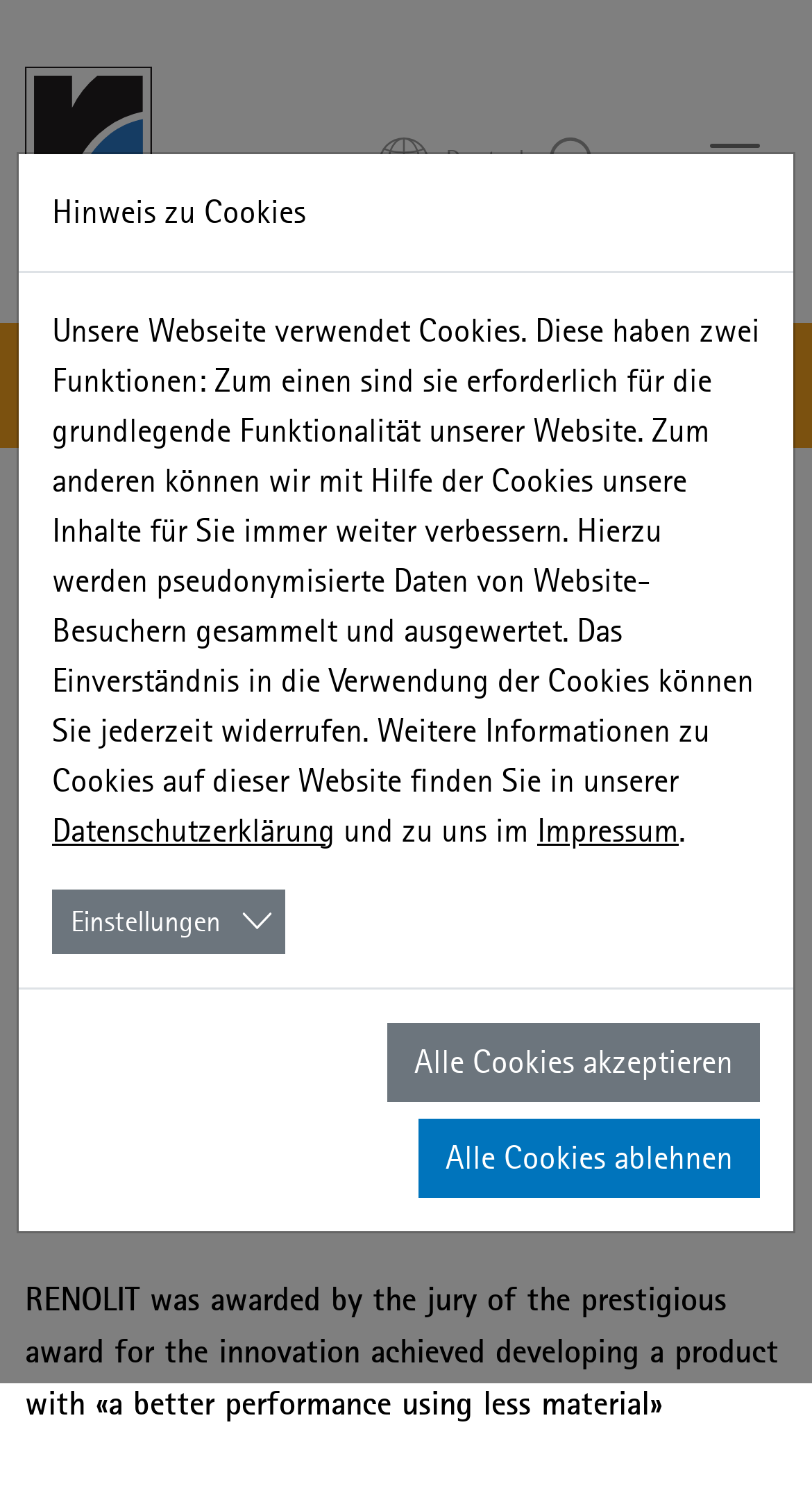Please give a one-word or short phrase response to the following question: 
What is the language of the webpage?

German